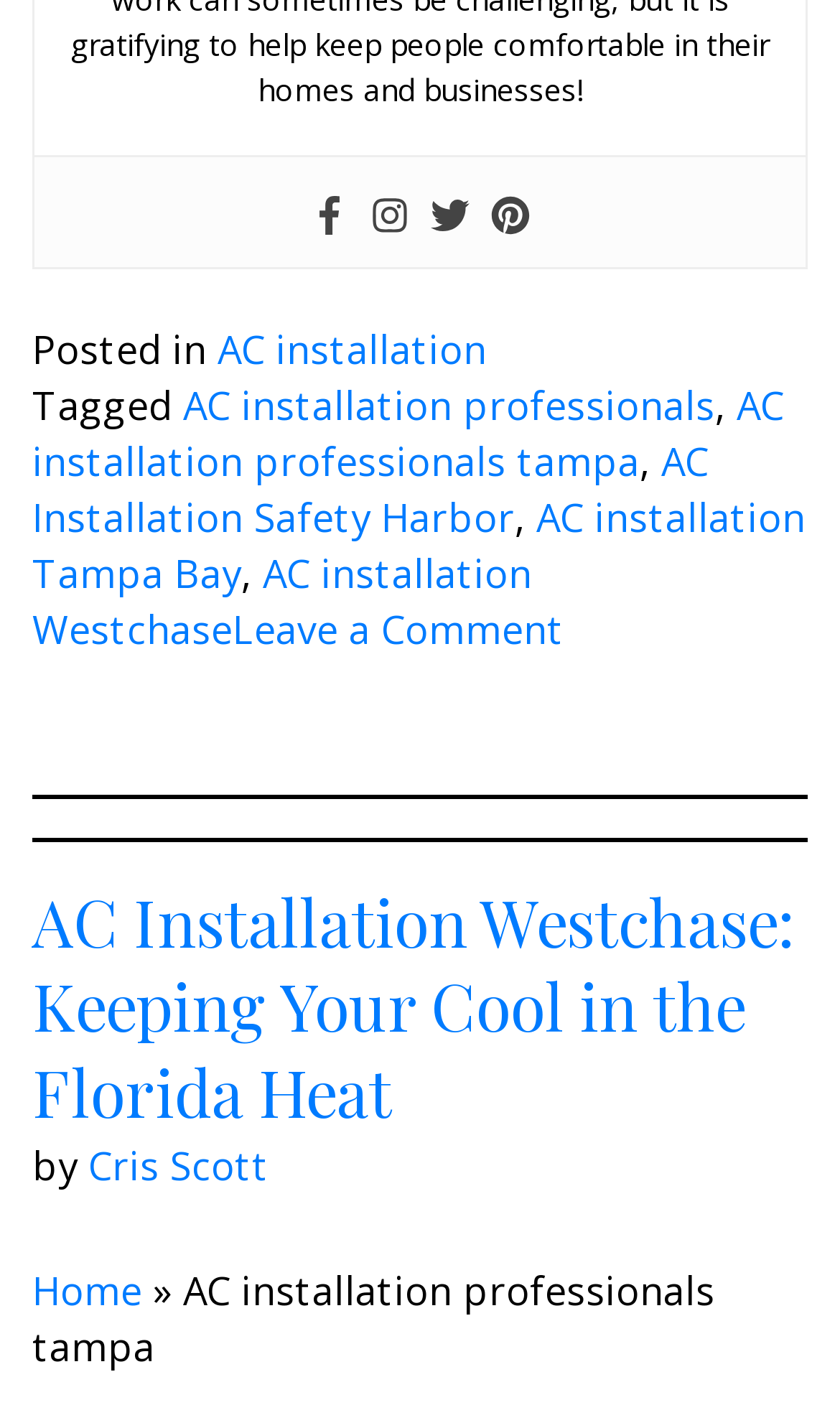What is the category of the article?
Give a detailed and exhaustive answer to the question.

I looked at the links in the footer section and found that they are all related to AC installation, which suggests that the article is categorized under AC installation.